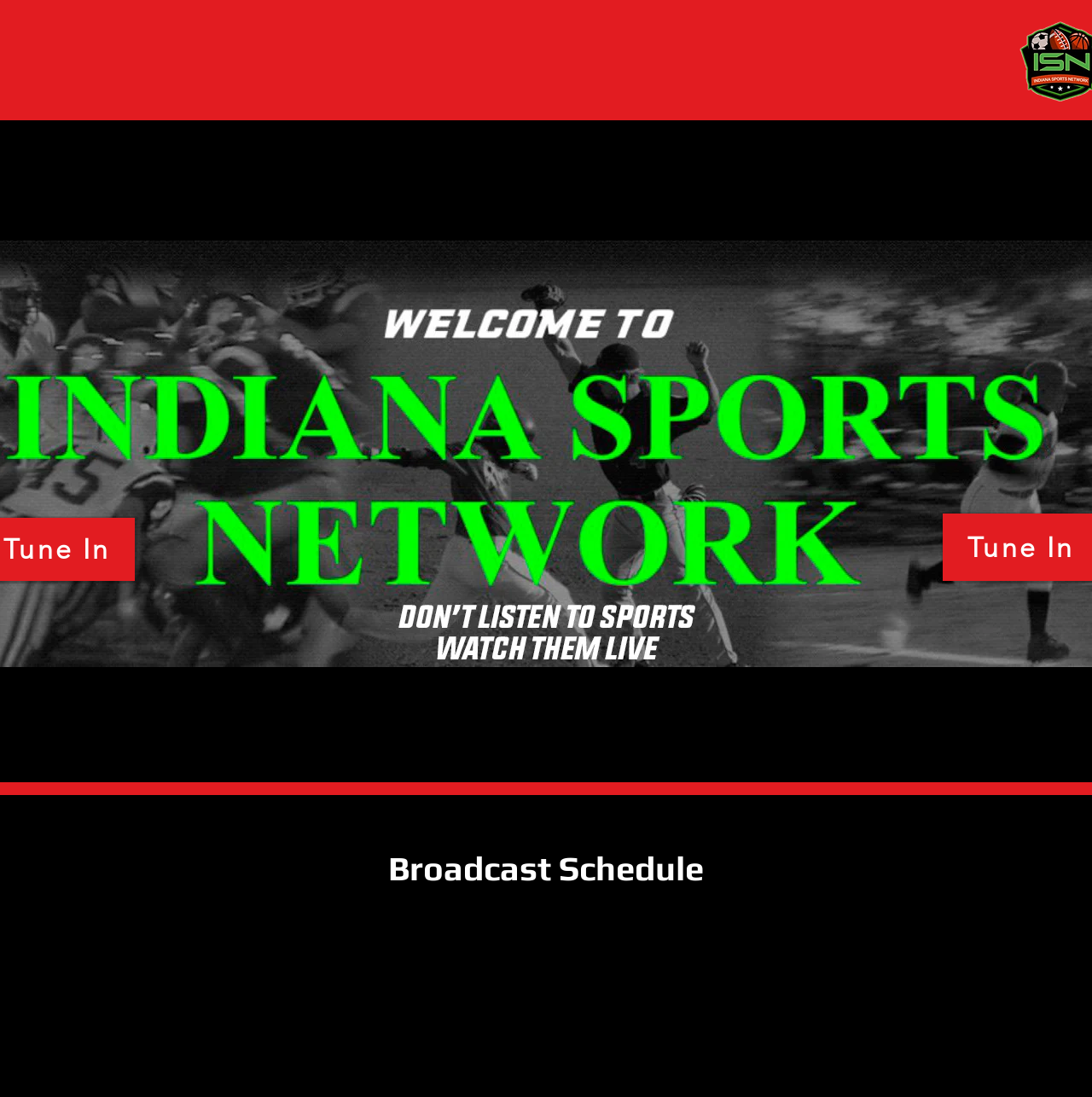Based on the element description "View preferences", predict the bounding box coordinates of the UI element.

None